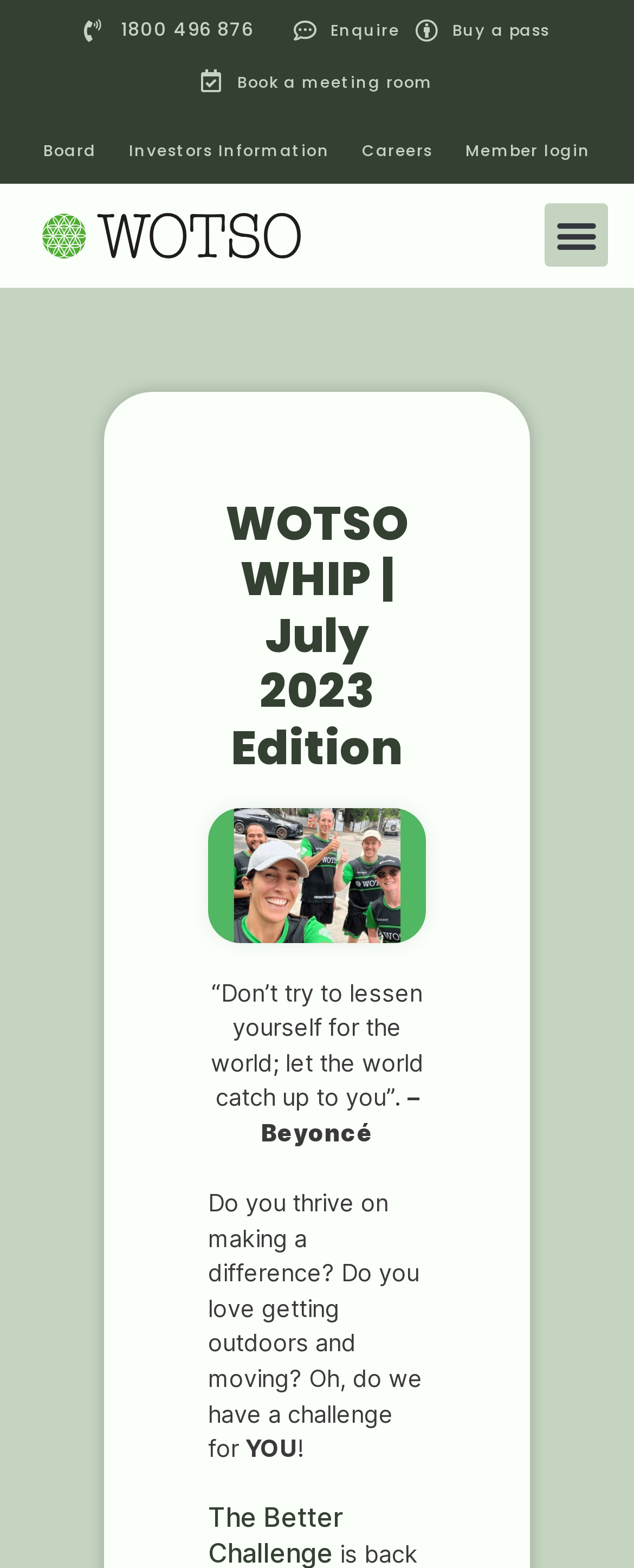Give a detailed explanation of the elements present on the webpage.

The webpage appears to be the July 2023 edition of WOTSO WHIP, a newsletter or magazine from WOTSO Flexspace. At the top left, there is a WOTSO logo, an image that takes up about a quarter of the screen width. To the right of the logo, there are three links: "1800 496 876", "Enquire", and "Buy a pass", which are aligned horizontally and take up about half of the screen width.

Below these links, there is a navigation menu with four links: "Board", "Investors Information", "Careers", and "Member login", which are also aligned horizontally and take up about two-thirds of the screen width.

In the center of the page, there is a large heading that reads "WOTSO WHIP | July 2023 Edition". Below the heading, there is a quote from Beyoncé, which is displayed in a larger font size and takes up about half of the screen width. The quote is followed by a brief description that asks if the reader thrives on making a difference and loves getting outdoors and moving.

At the top right corner, there is a button labeled "Menu Toggle" that is not expanded. There is also a link to "Book a meeting room" located above the navigation menu.

Overall, the webpage has a clean and simple layout, with a focus on the WOTSO WHIP newsletter and its content.